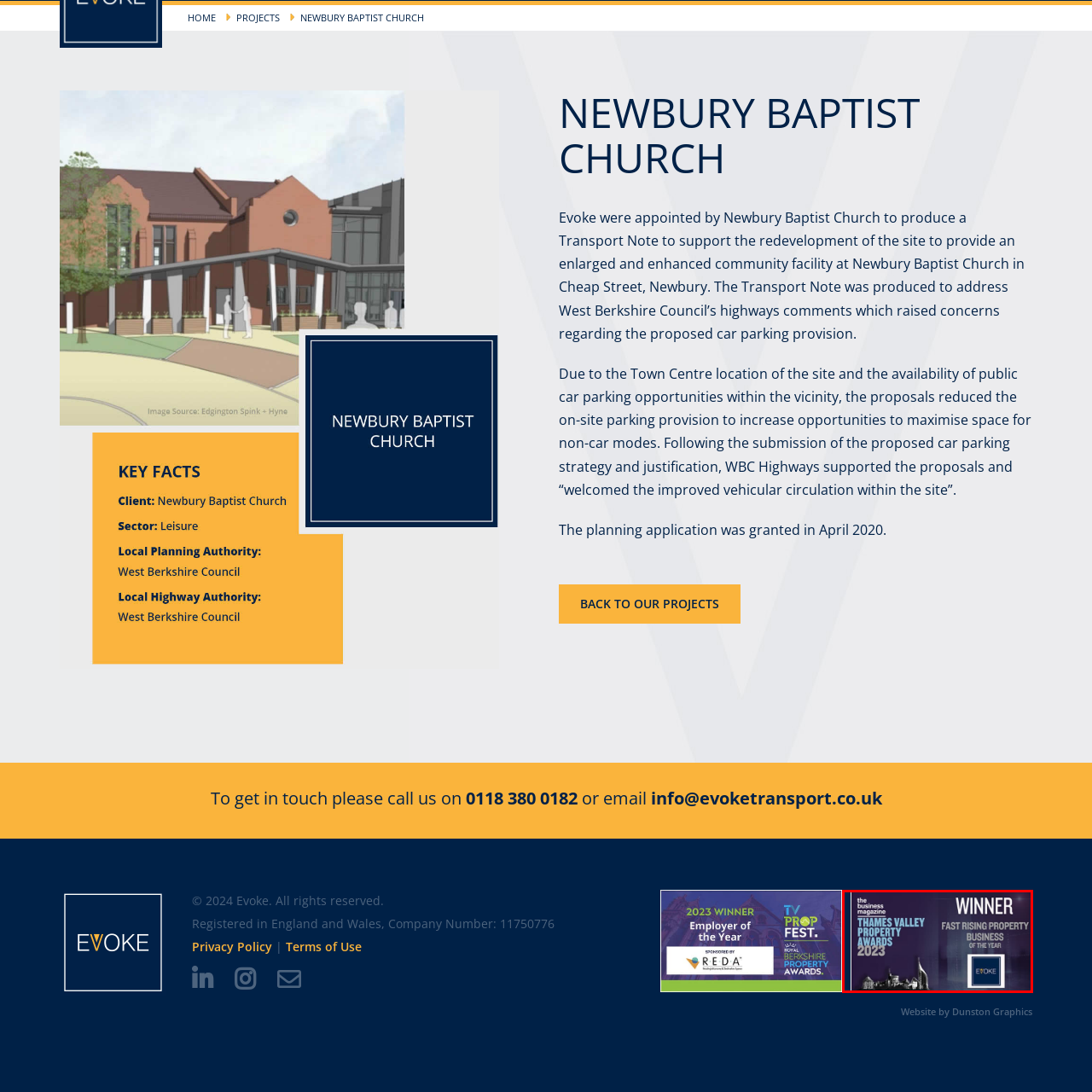Give an in-depth description of the image highlighted with the red boundary.

The image showcases a prestigious award presented at the Thames Valley Property Awards 2023. Boldly displayed at the top, the word "WINNER" highlights the accolade, which celebrates Evoke for being recognized as the "FAST RISING PROPERTY BUSINESS OF THE YEAR." The design features a sleek background with the recognizable skyline of the Thames Valley area, emphasizing the significance of the event. Evoke's logo is prominently featured, denoting the company's achievement in a competitive market, reflecting its growth and influence in the property sector.